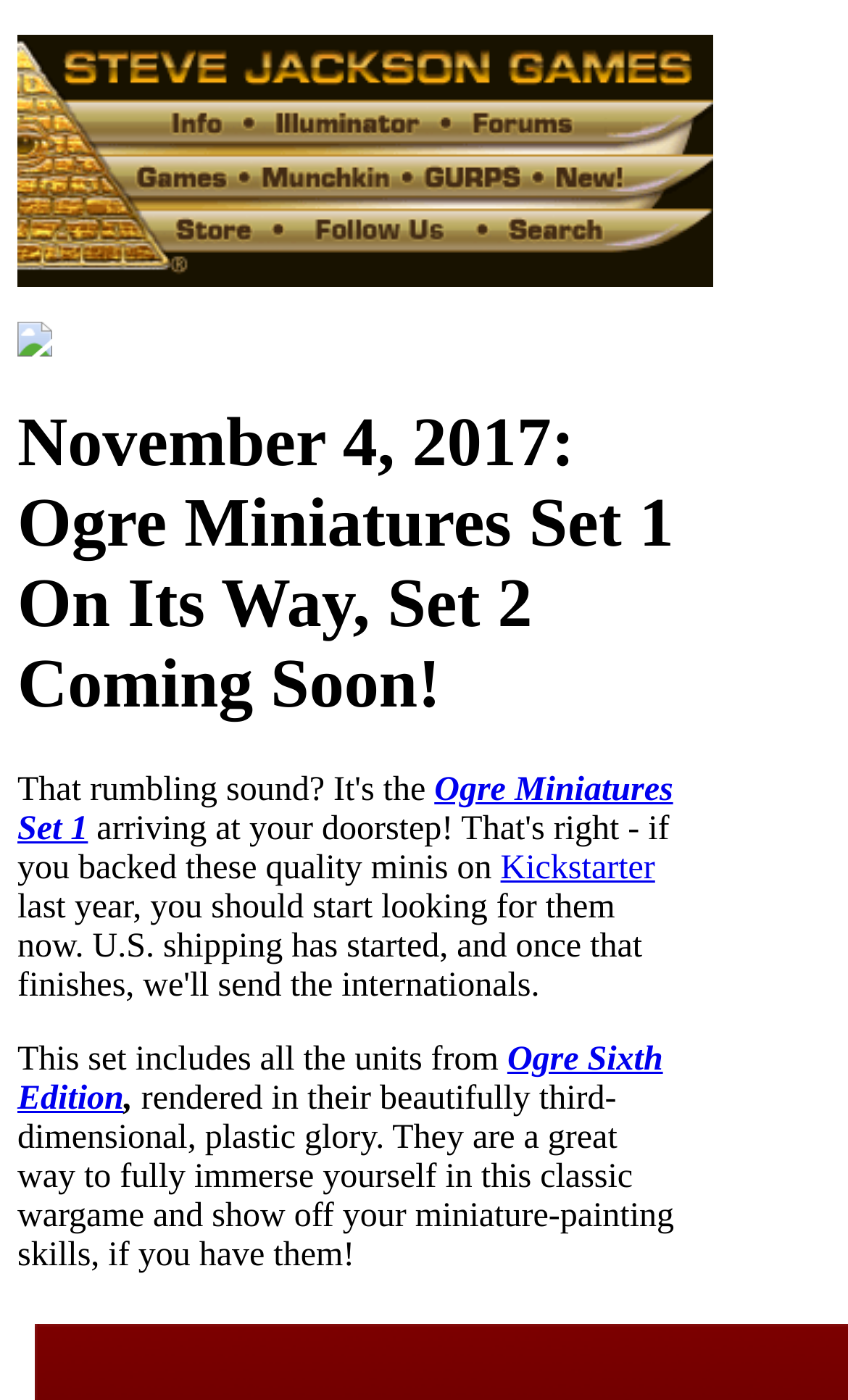Answer the question briefly using a single word or phrase: 
Where can the miniatures be backed?

Kickstarter